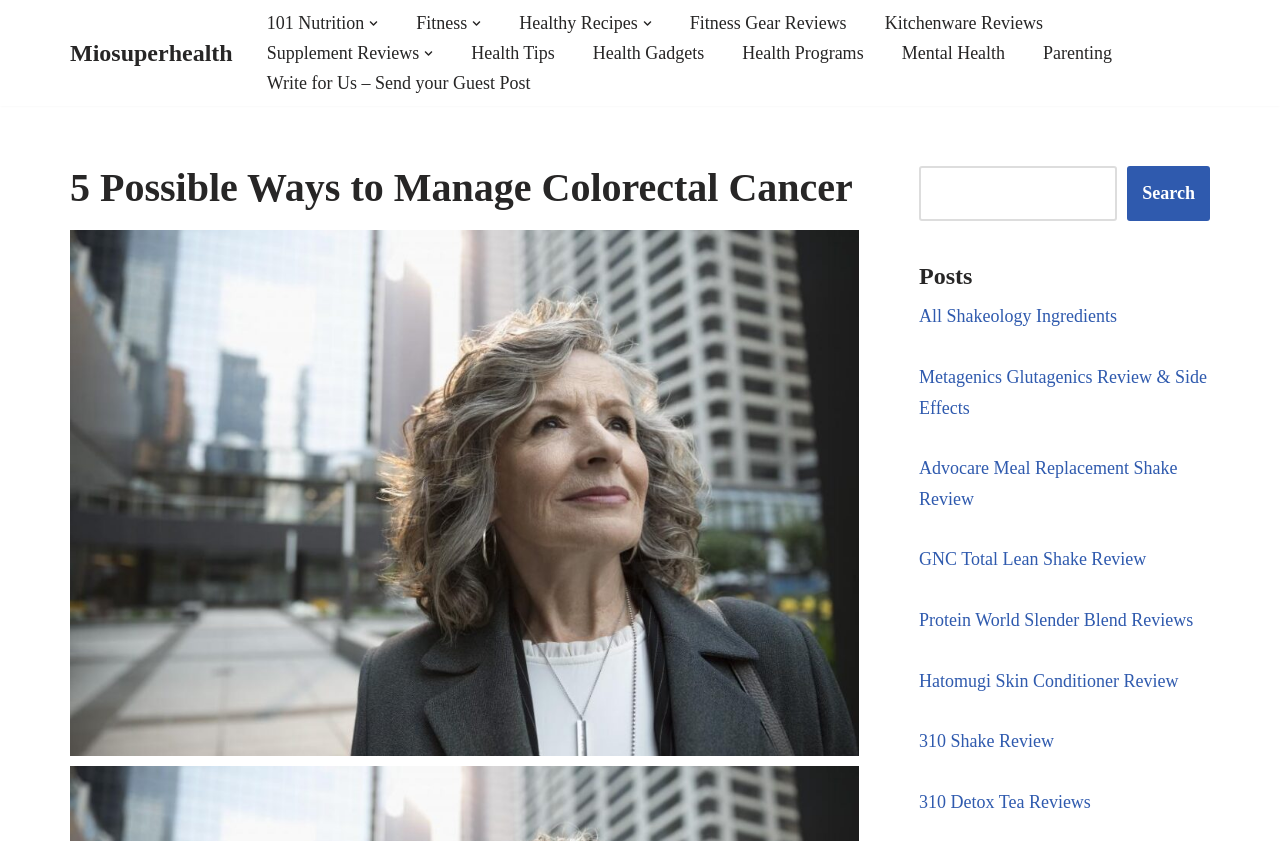Provide a one-word or one-phrase answer to the question:
What is the category of the post 'All Shakeology Ingredients'?

Healthy Recipes